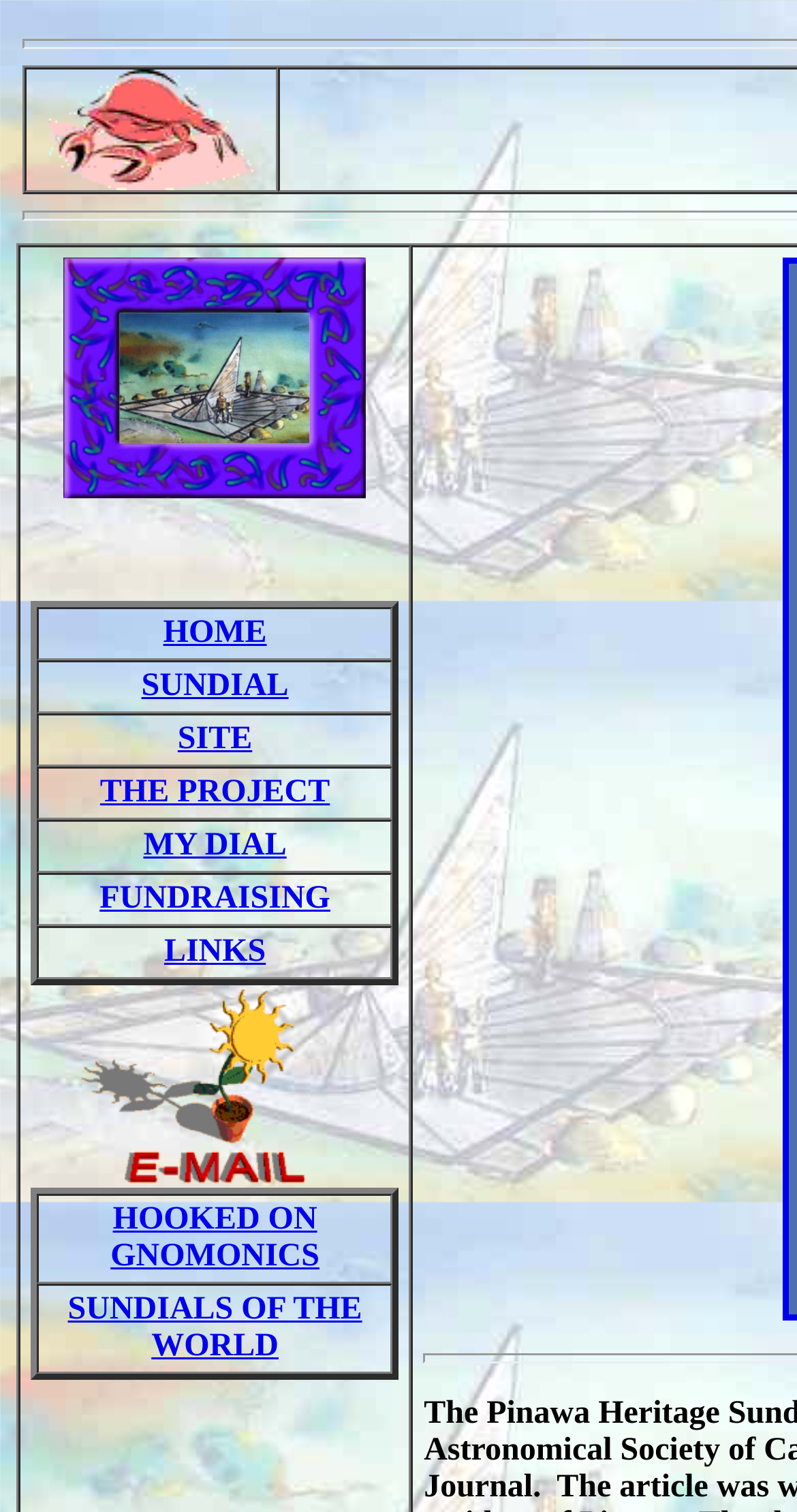Provide the bounding box coordinates for the UI element that is described by this text: "SUNDIALS OF THE WORLD". The coordinates should be in the form of four float numbers between 0 and 1: [left, top, right, bottom].

[0.085, 0.854, 0.454, 0.902]